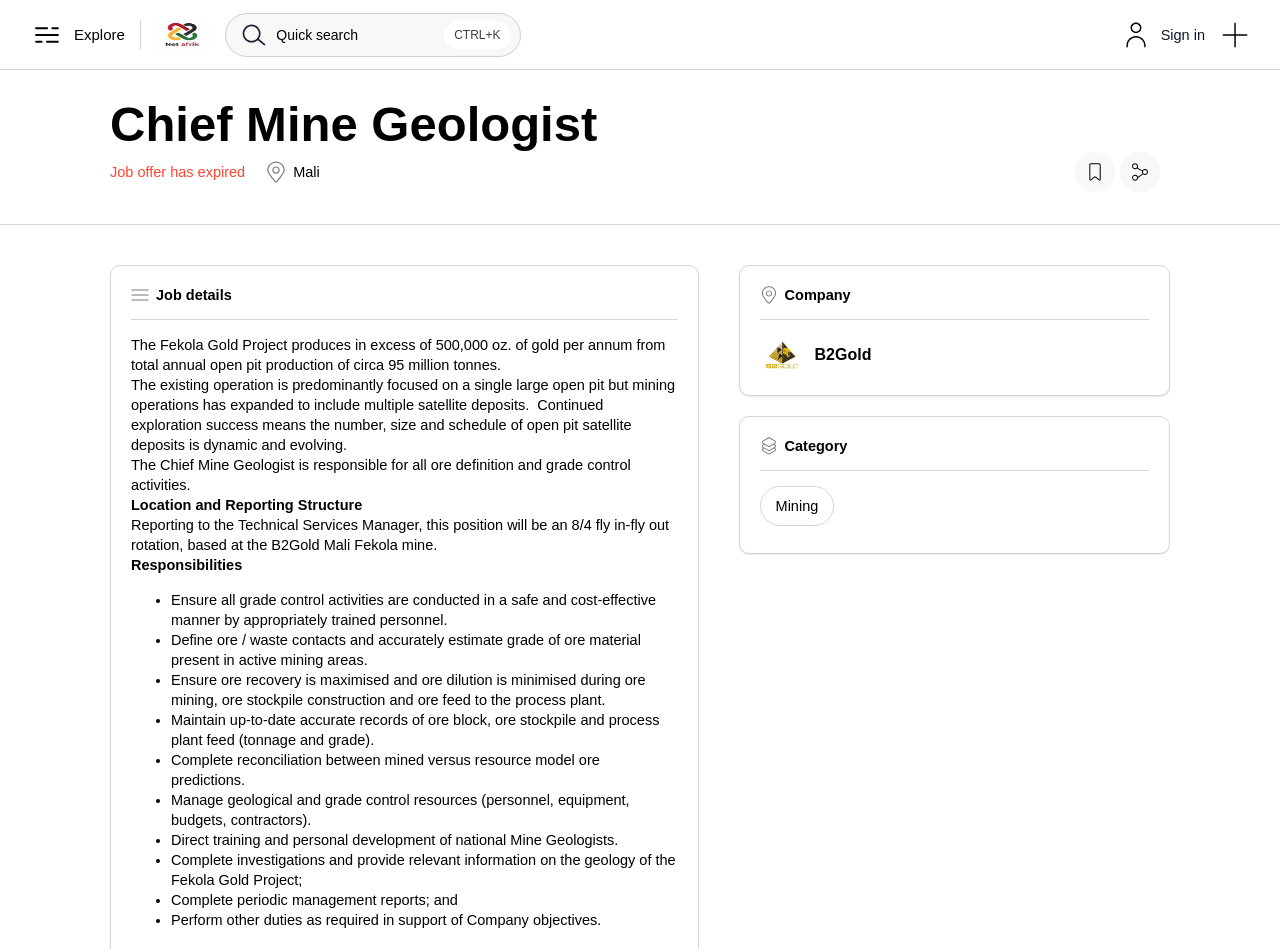What is the purpose of the Chief Mine Geologist?
Provide a concise answer using a single word or phrase based on the image.

Ore definition and grade control